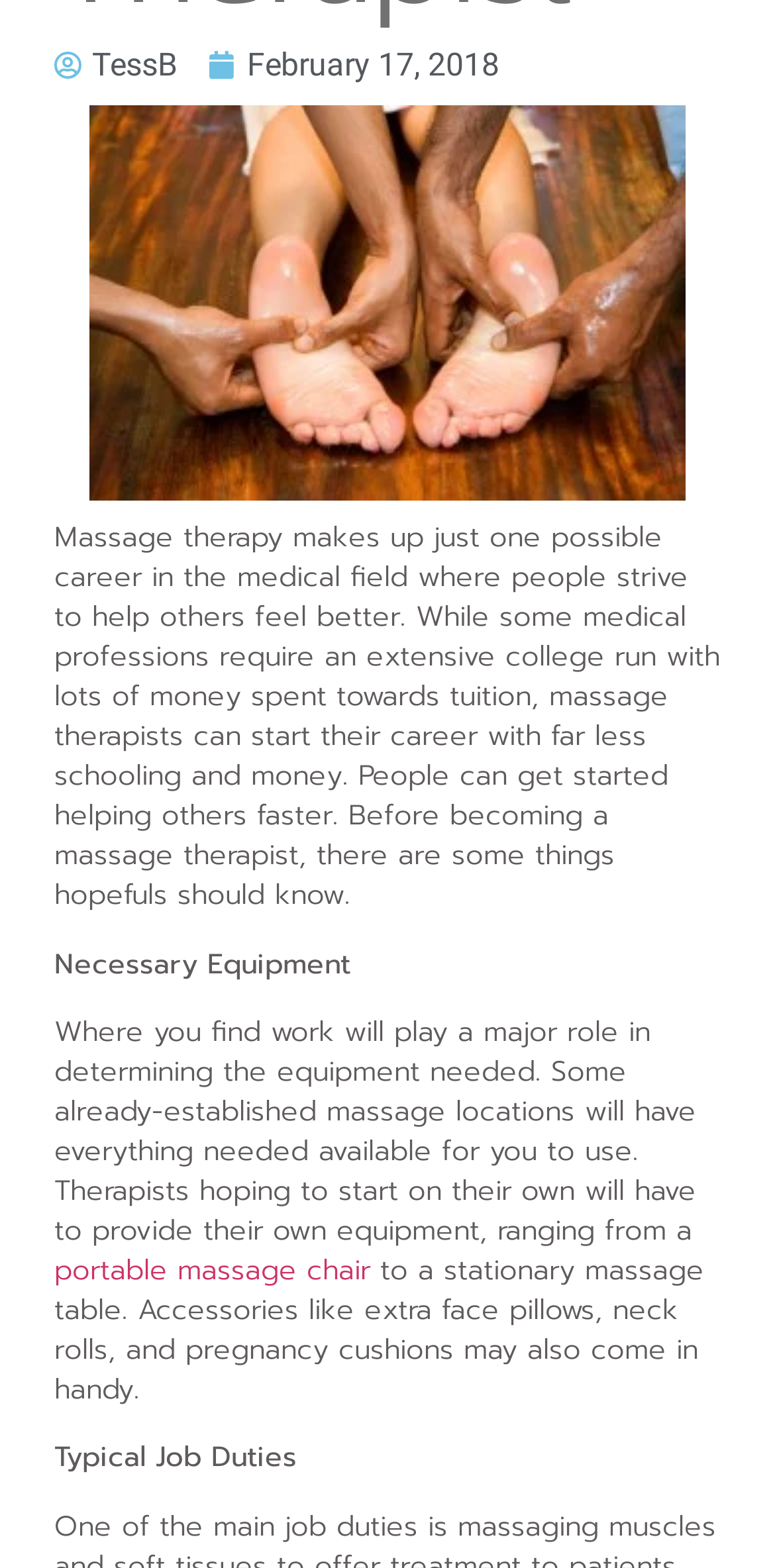By analyzing the image, answer the following question with a detailed response: What is one of the typical job duties of a massage therapist?

The typical job duties of a massage therapist are mentioned in the static text element, but no specific duty is listed. The element only serves as a header for the section.